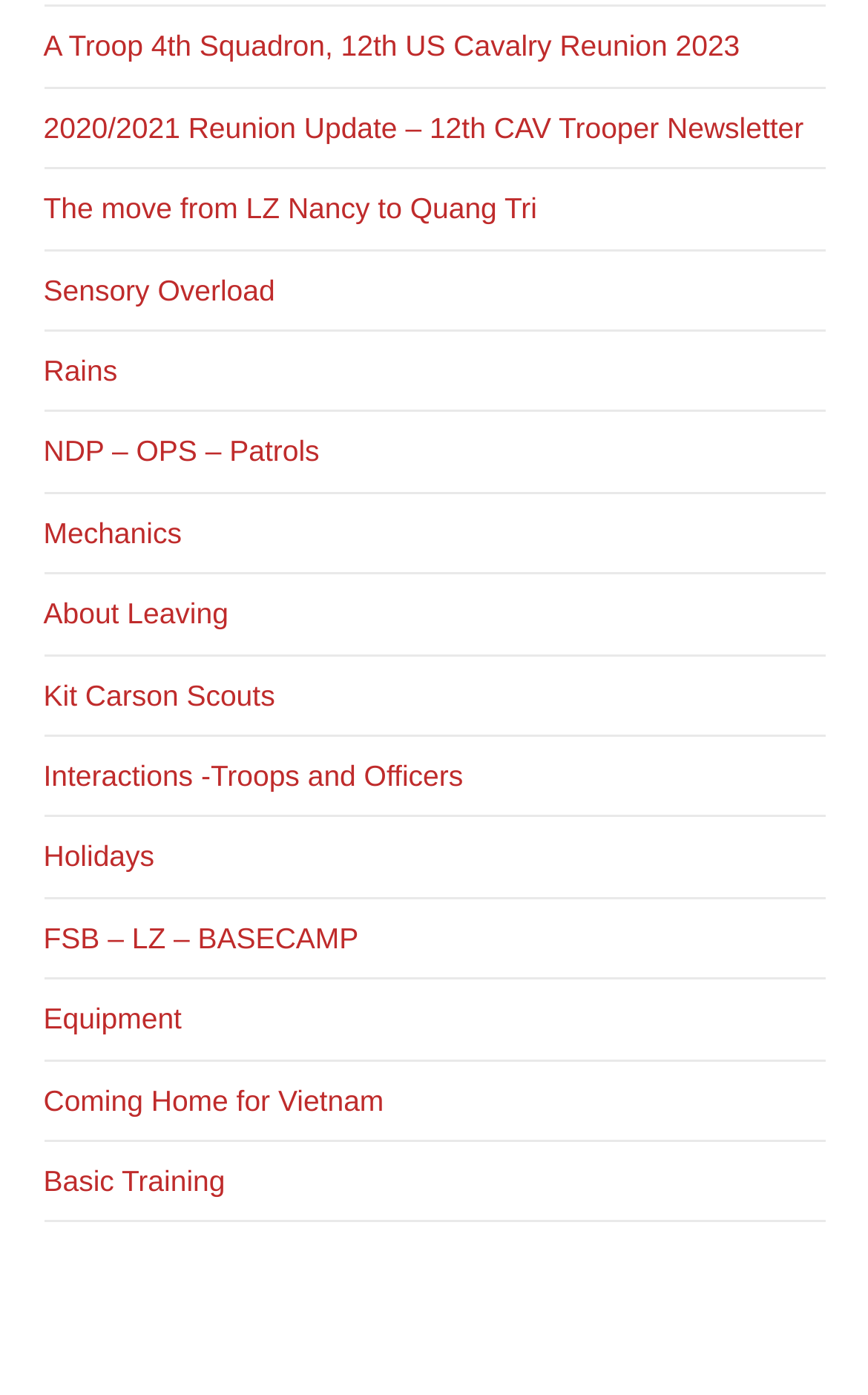Determine the bounding box coordinates of the clickable region to execute the instruction: "learn about Kit Carson Scouts". The coordinates should be four float numbers between 0 and 1, denoted as [left, top, right, bottom].

[0.05, 0.486, 0.317, 0.51]